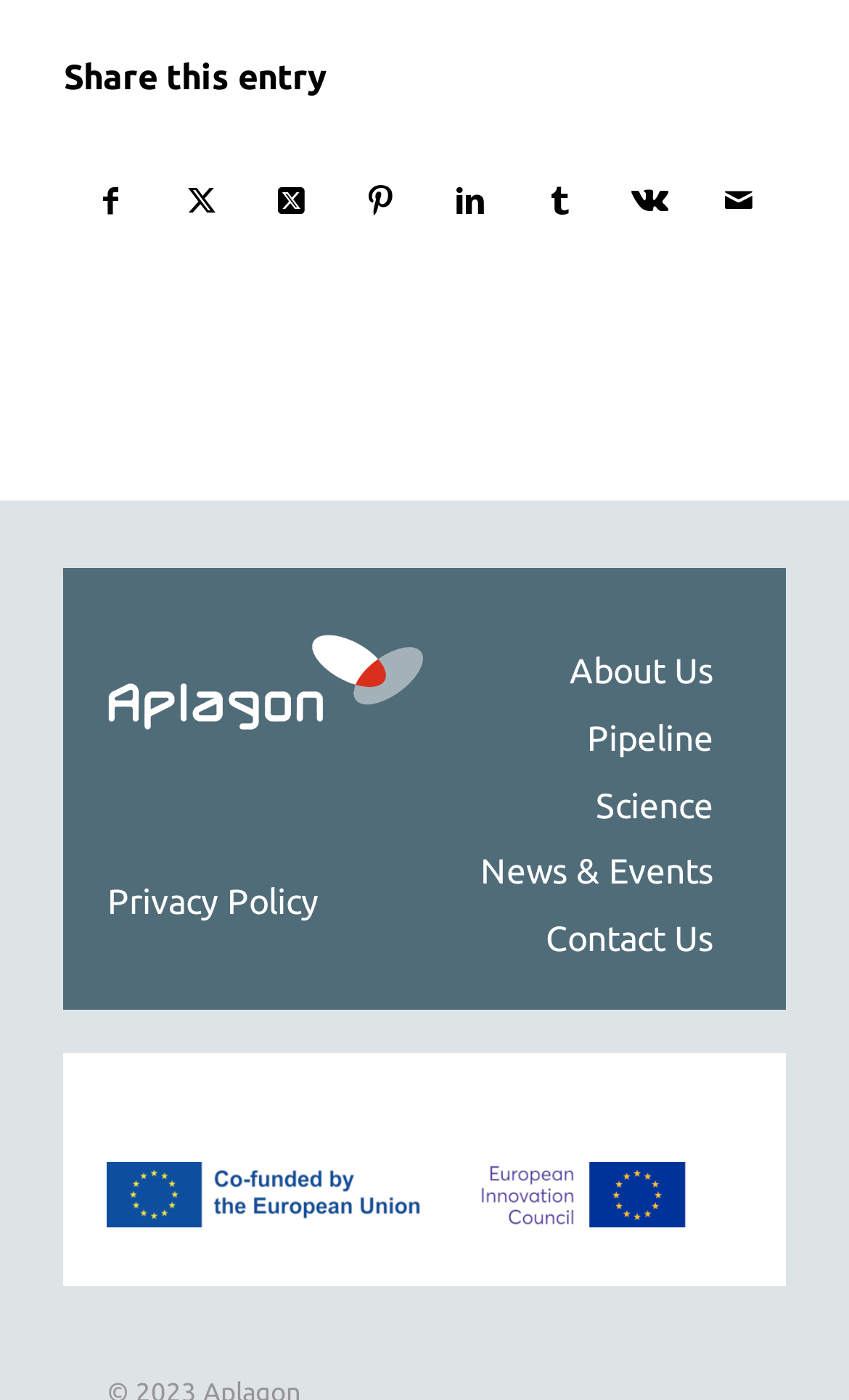Respond with a single word or phrase to the following question: How many social media platforms can you share on?

7